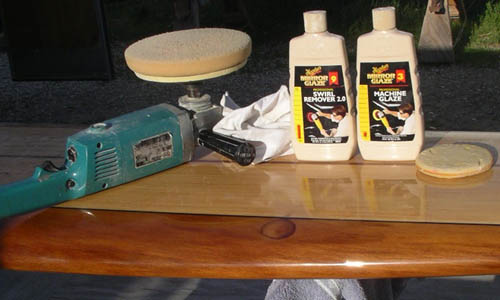Elaborate on the details you observe in the image.

The image depicts a polishing setup on a wooden surface, showcasing tools and materials used for achieving a glossy finish. In the scene, a power polisher is positioned on the left, equipped with a round foam pad that is typically used for polishing. Next to the polisher are two bottles of products: "Swirl Remover 2.0" and "Machine Glaze," both prominently labeled for easy identification. A white cloth lies beside the polisher, indicating a readiness for application or cleaning. 

The rich wooden surface displays a warm, reflective sheen, suggesting that the polishing process is either in progress or just completed. This setup highlights the meticulous steps involved in auto or surface detailing, emphasizing the importance of using the right compounds and tools for achieving a flawless finish. Various products and methods contribute to enhancing the surface's appearance, making it suitable for DIY enthusiasts and professionals alike.